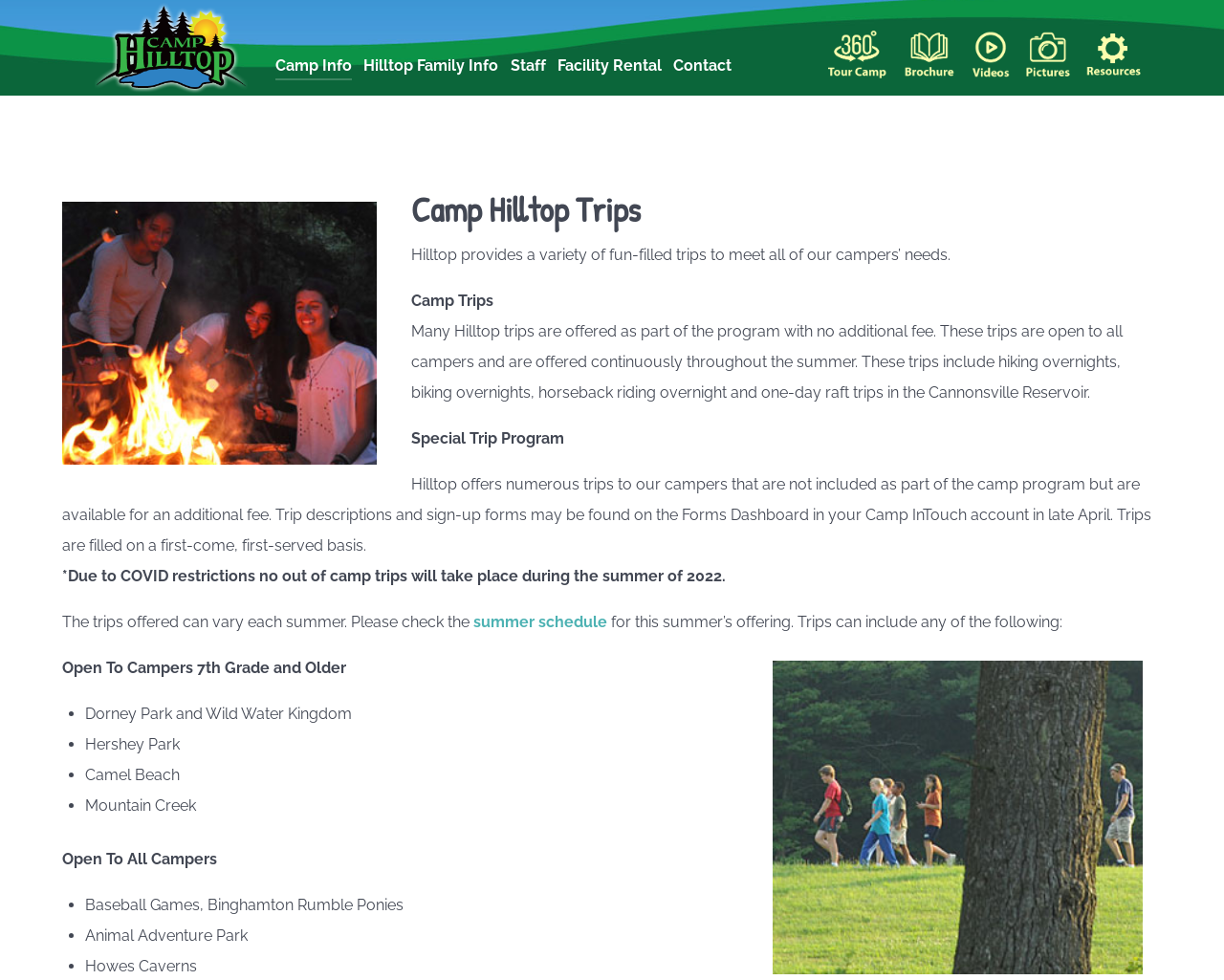What is the name of the camp?
Based on the screenshot, give a detailed explanation to answer the question.

The name of the camp is mentioned in the heading 'Camp Hilltop Trips' and also in the text 'Hilltop provides a variety of fun-filled trips to meet all of our campers’ needs.'